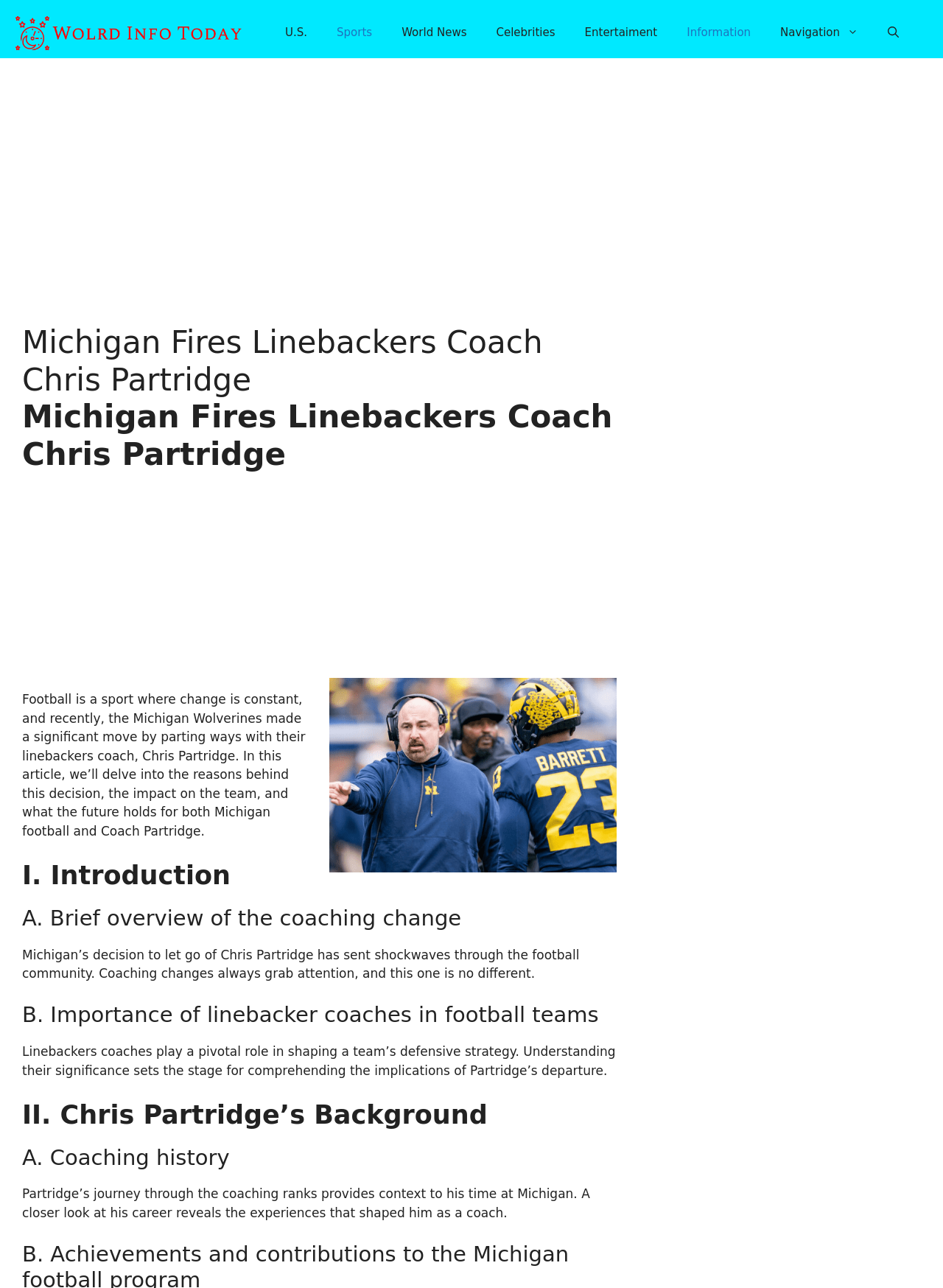What is the section of the article that discusses Chris Partridge's coaching history?
Look at the screenshot and respond with one word or a short phrase.

A. Coaching history